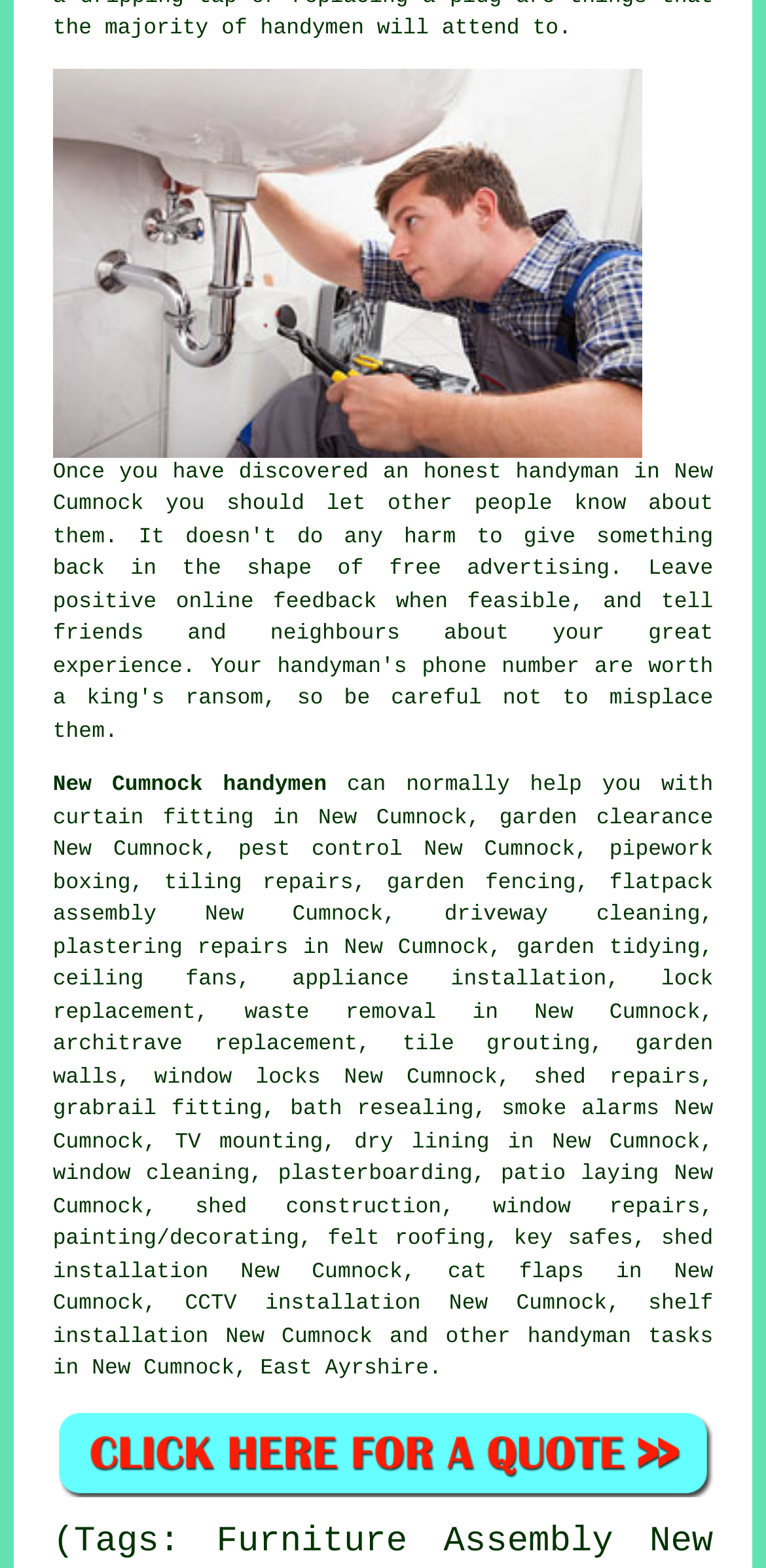Using the description: "handymen", determine the UI element's bounding box coordinates. Ensure the coordinates are in the format of four float numbers between 0 and 1, i.e., [left, top, right, bottom].

[0.34, 0.012, 0.475, 0.027]